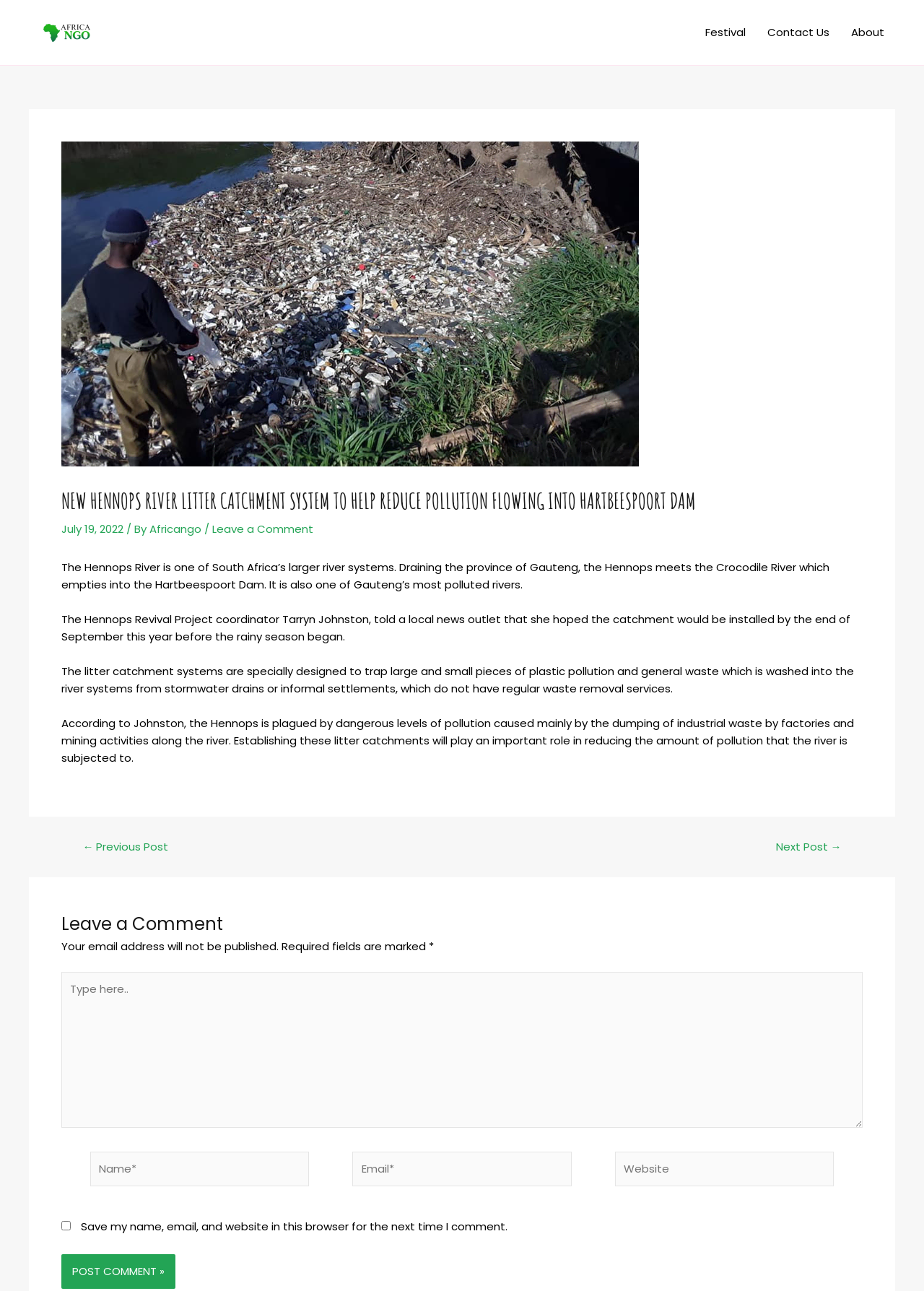Who is the coordinator of the Hennops Revival Project?
Please provide a comprehensive answer based on the contents of the image.

The article mentions that Tarryn Johnston, the coordinator of the Hennops Revival Project, told a local news outlet that she hoped the catchment would be installed by the end of September this year before the rainy season began.